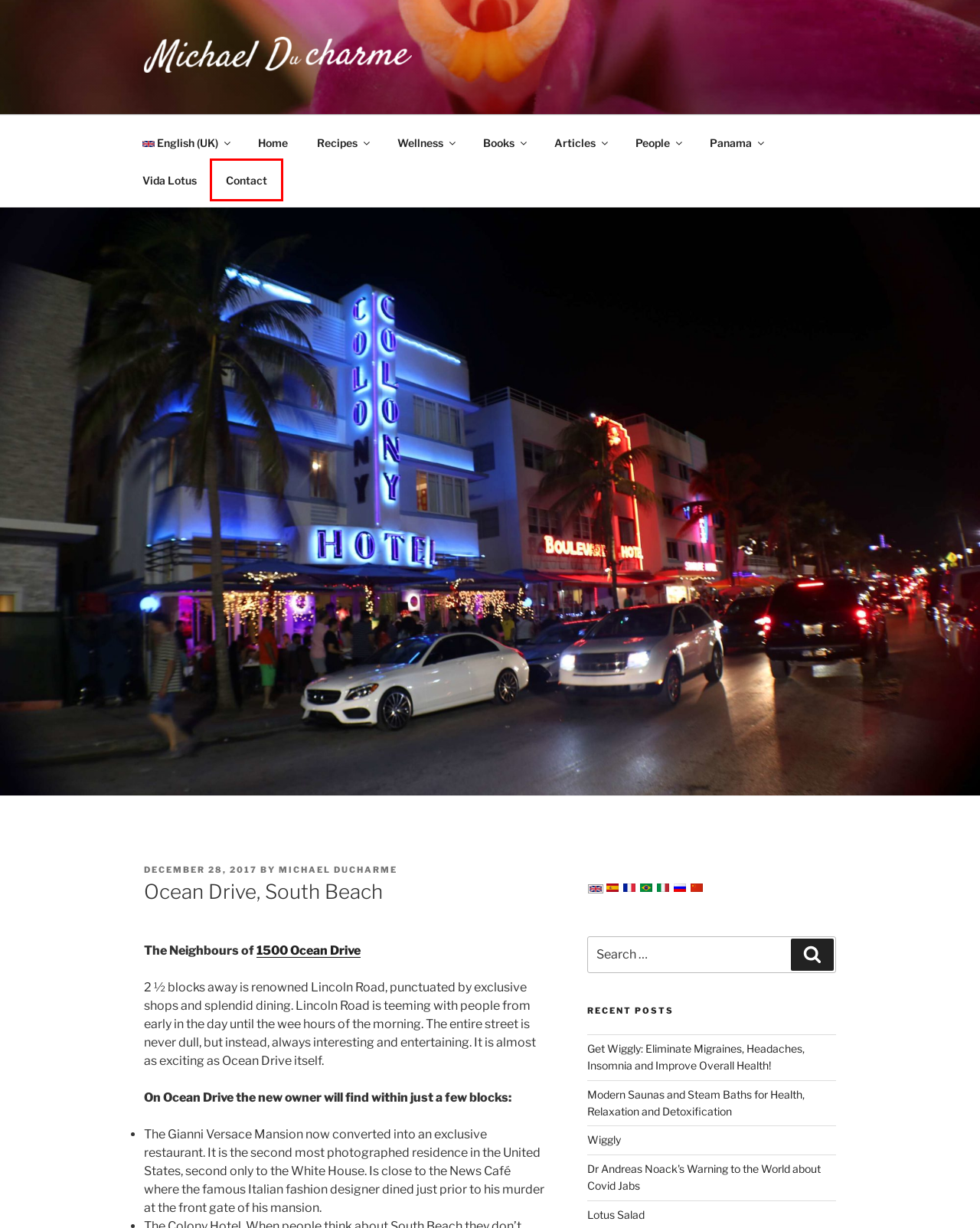You have a screenshot showing a webpage with a red bounding box around a UI element. Choose the webpage description that best matches the new page after clicking the highlighted element. Here are the options:
A. Books – Michael Ducharme
B. Dr Andreas Noack’s Warning to the World about Covid Jabs – Michael Ducharme
C. People – Michael Ducharme
D. Recipes  – Michael Ducharme
E. Panama – Michael Ducharme
F. Contact – Michael Ducharme
G. Michael Ducharme – Health, Wellness & Healing
H. Vida Lotus – Michael Ducharme

F